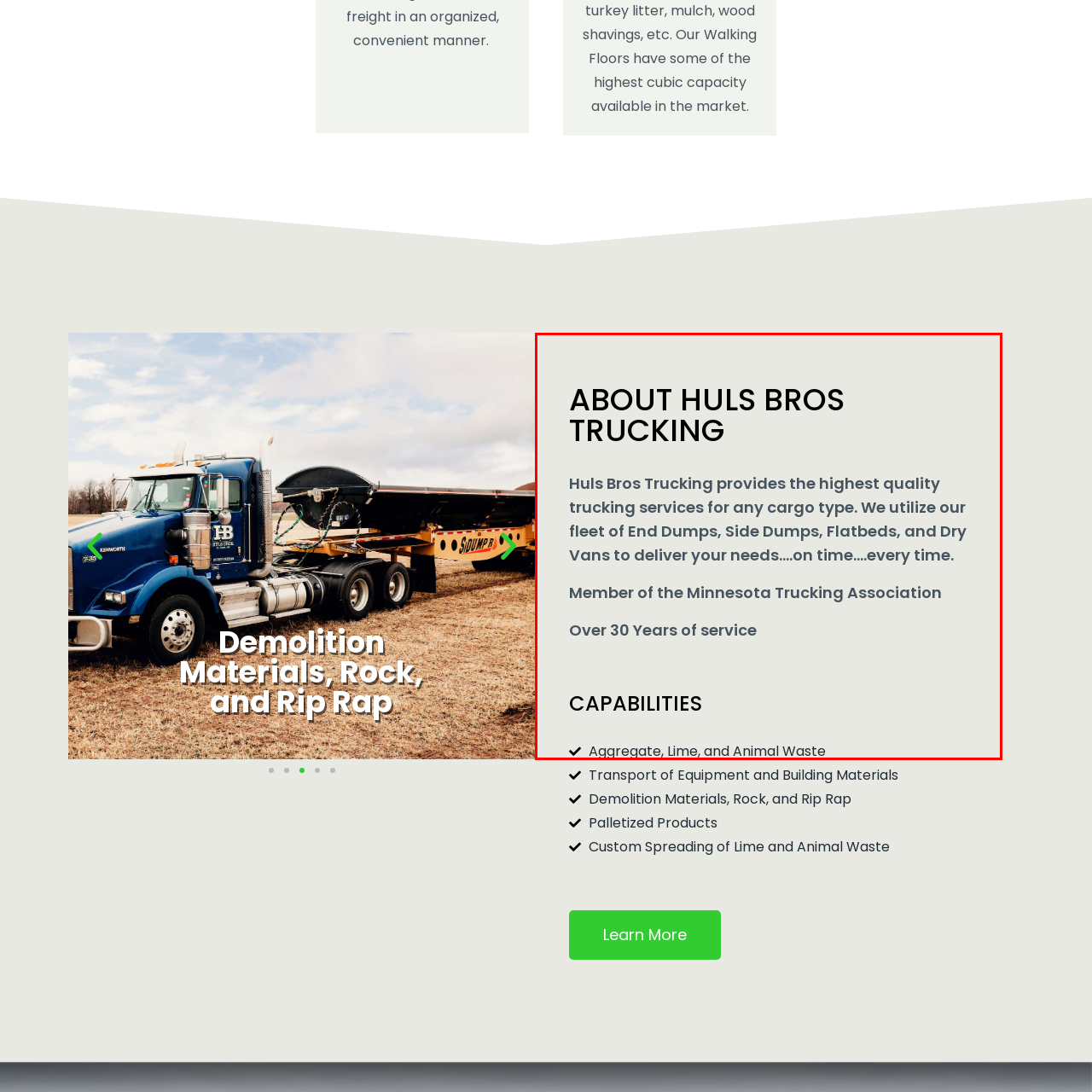Direct your attention to the zone enclosed by the orange box, What is Huls Bros Trucking affiliated with? 
Give your response in a single word or phrase.

Minnesota Trucking Association